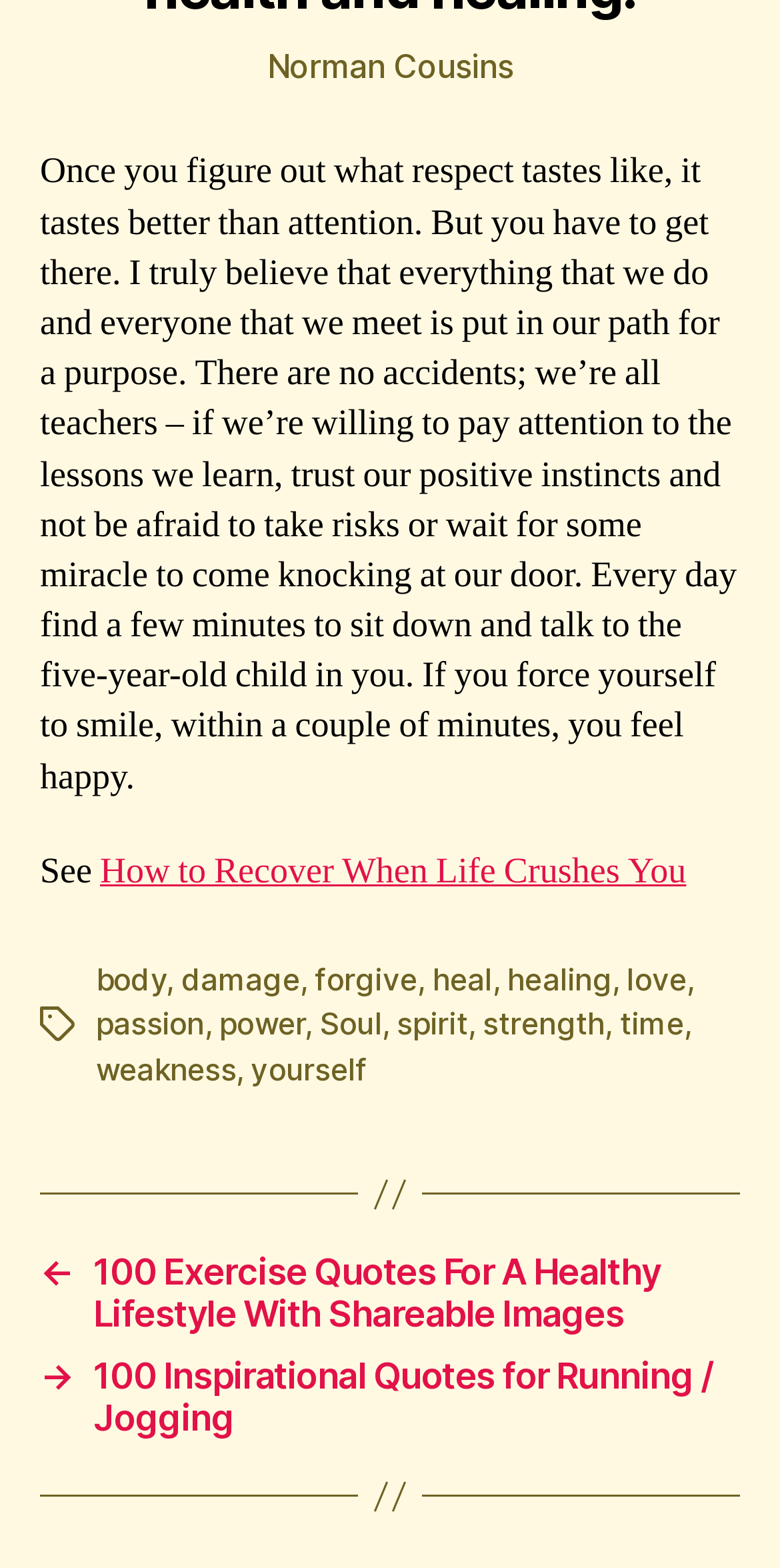Pinpoint the bounding box coordinates of the clickable element to carry out the following instruction: "View the post '100 Exercise Quotes For A Healthy Lifestyle With Shareable Images'."

[0.051, 0.798, 0.949, 0.851]